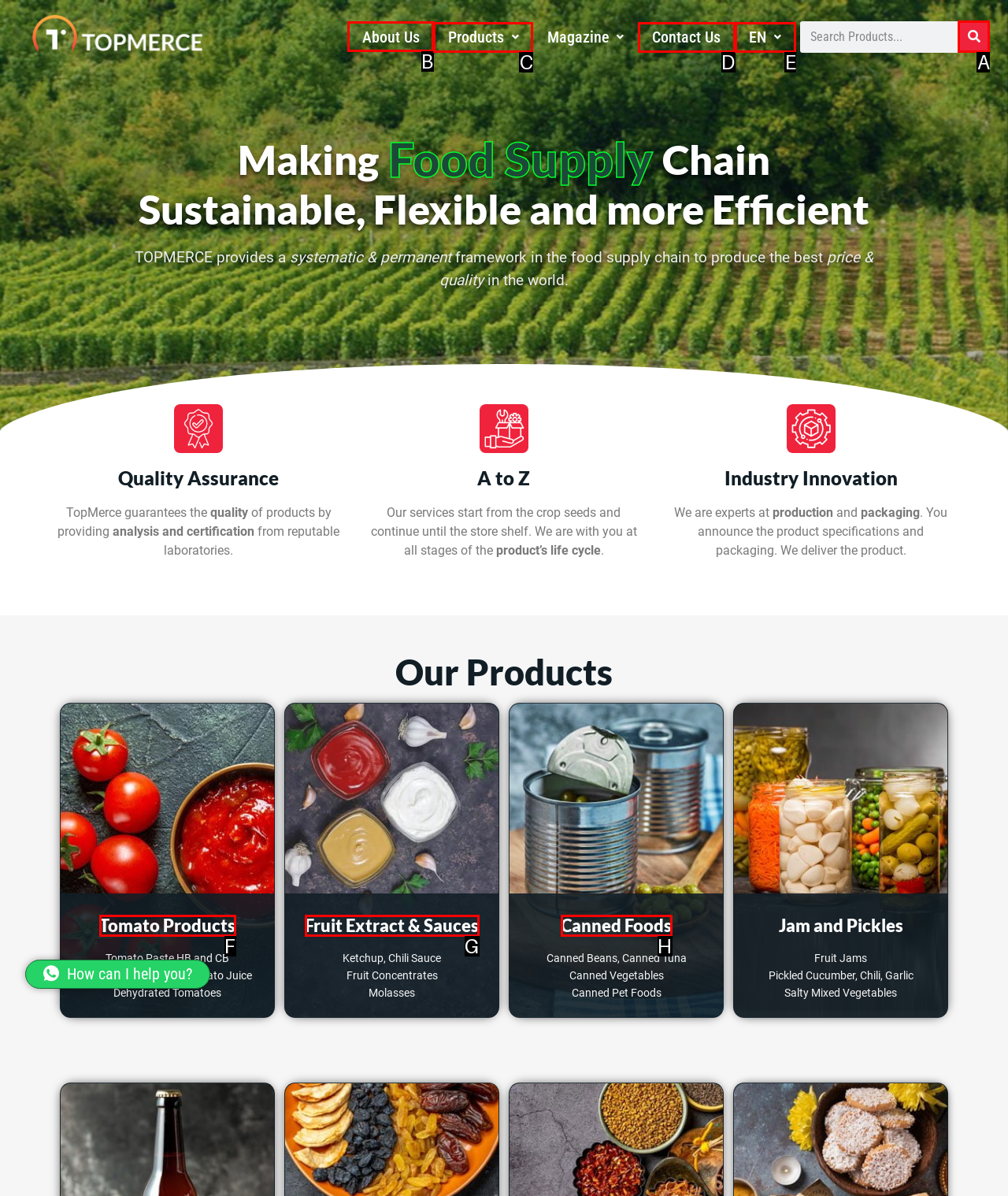What option should I click on to execute the task: Read the Sports news? Give the letter from the available choices.

None